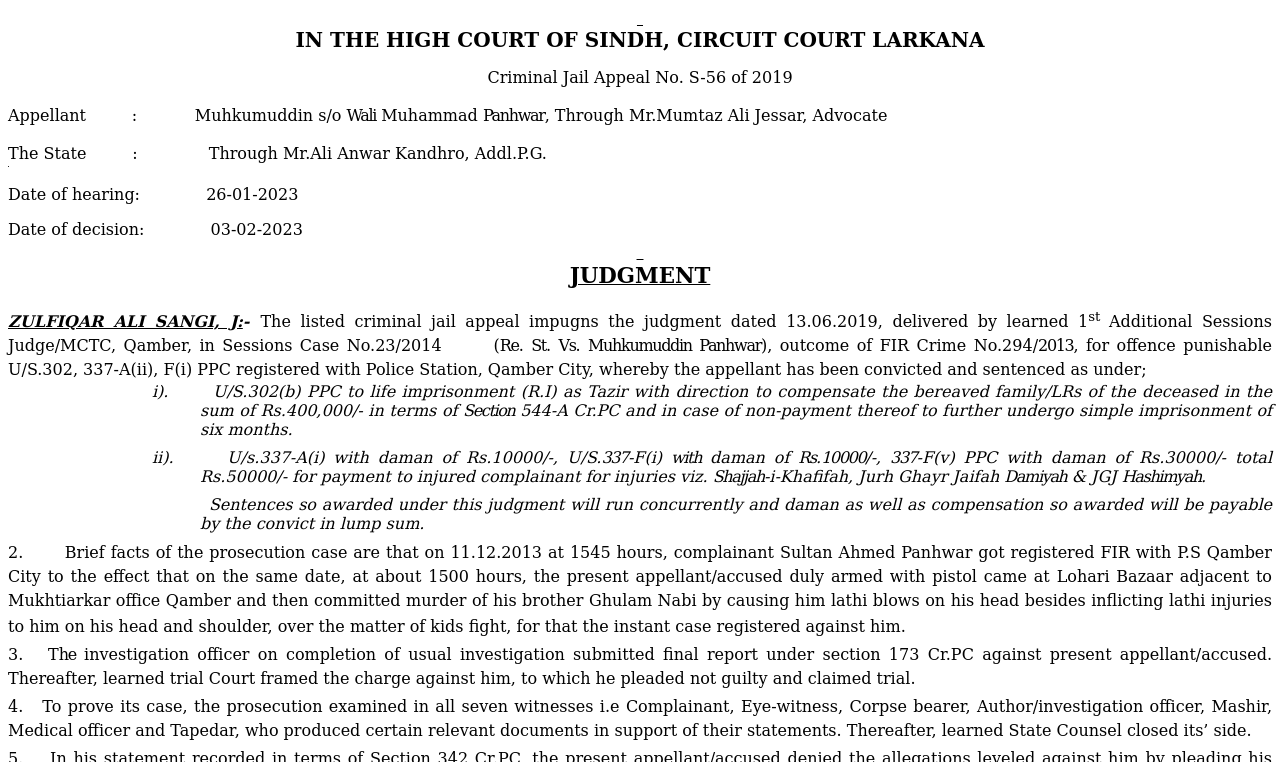Answer the question in a single word or phrase:
What is the case number?

S-56 of 2019